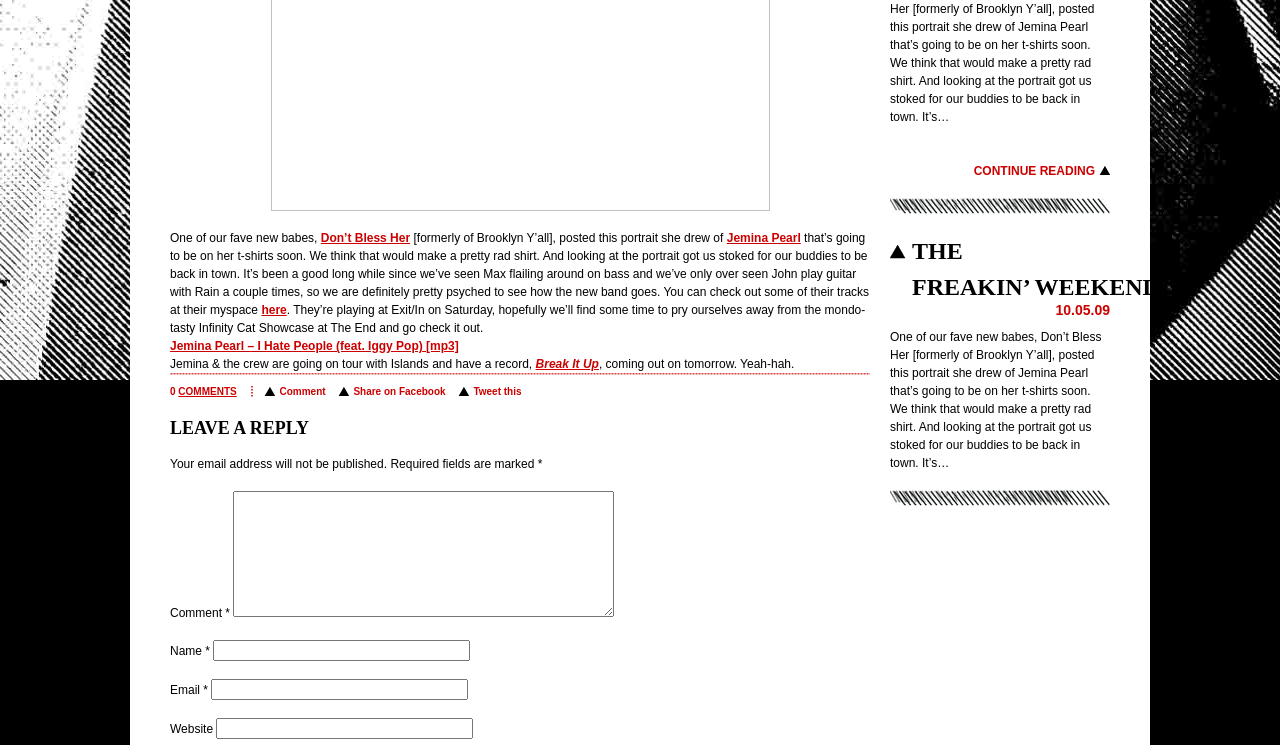Provide the bounding box coordinates of the HTML element this sentence describes: "parent_node: Email * aria-describedby="email-notes" name="email"". The bounding box coordinates consist of four float numbers between 0 and 1, i.e., [left, top, right, bottom].

[0.165, 0.911, 0.366, 0.94]